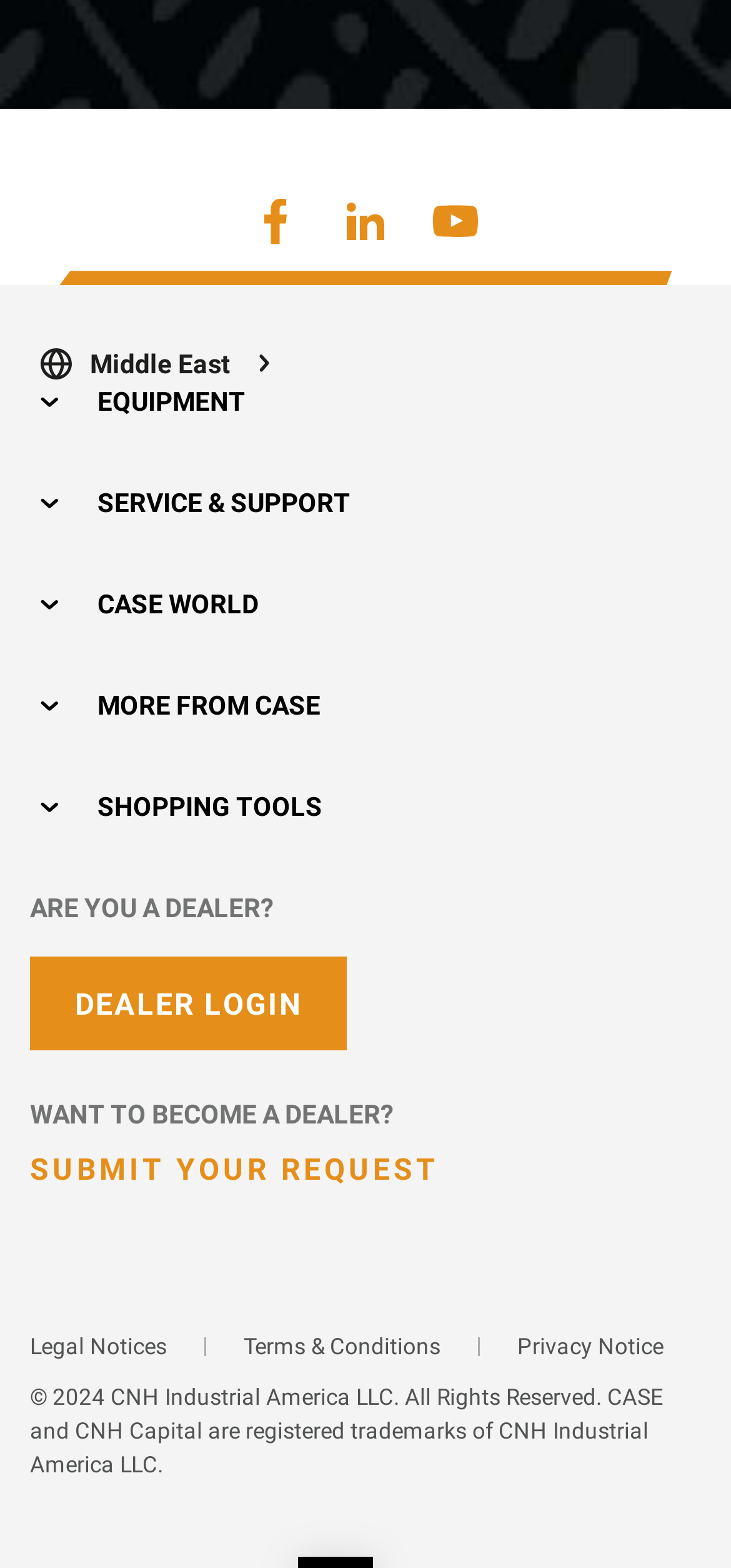Provide your answer in a single word or phrase: 
What is the relationship between CASE and CNH Industrial America LLC?

CASE is a registered trademark of CNH Industrial America LLC